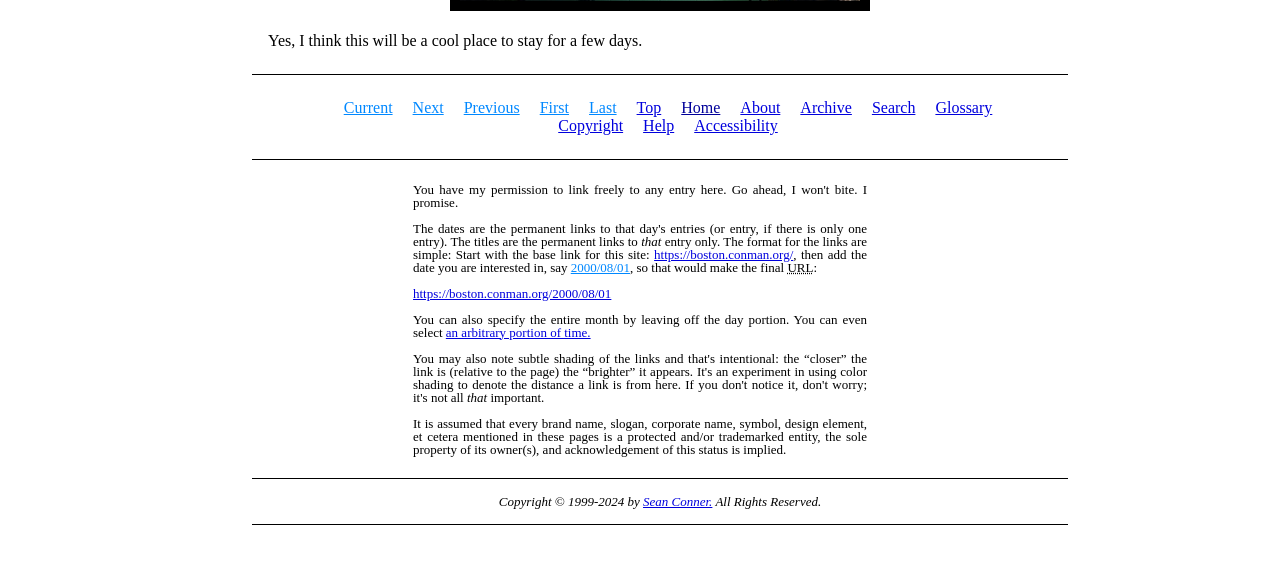Please provide a brief answer to the following inquiry using a single word or phrase:
What is the first navigation link?

First